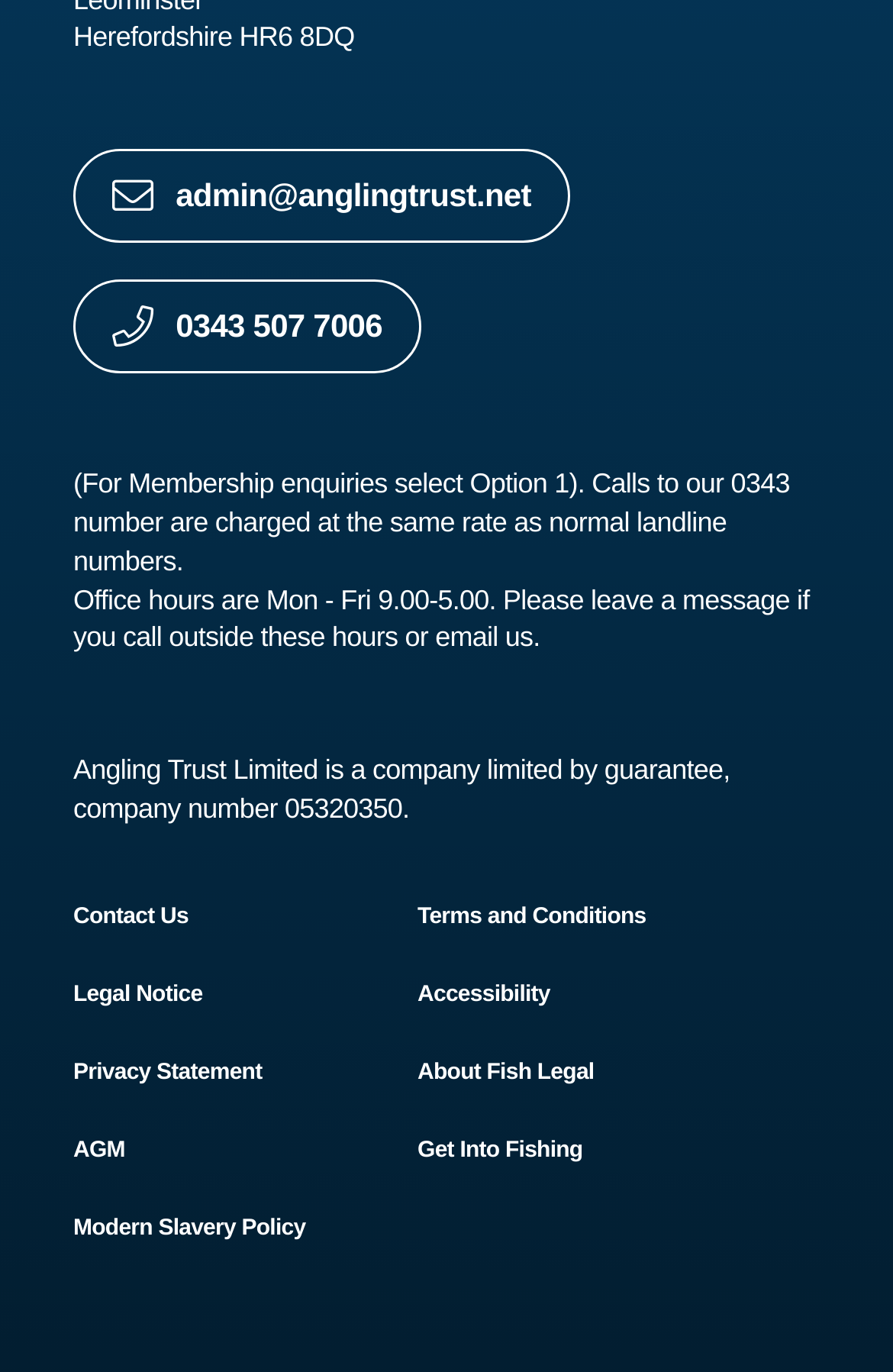Pinpoint the bounding box coordinates of the element you need to click to execute the following instruction: "Contact us". The bounding box should be represented by four float numbers between 0 and 1, in the format [left, top, right, bottom].

[0.082, 0.659, 0.211, 0.677]